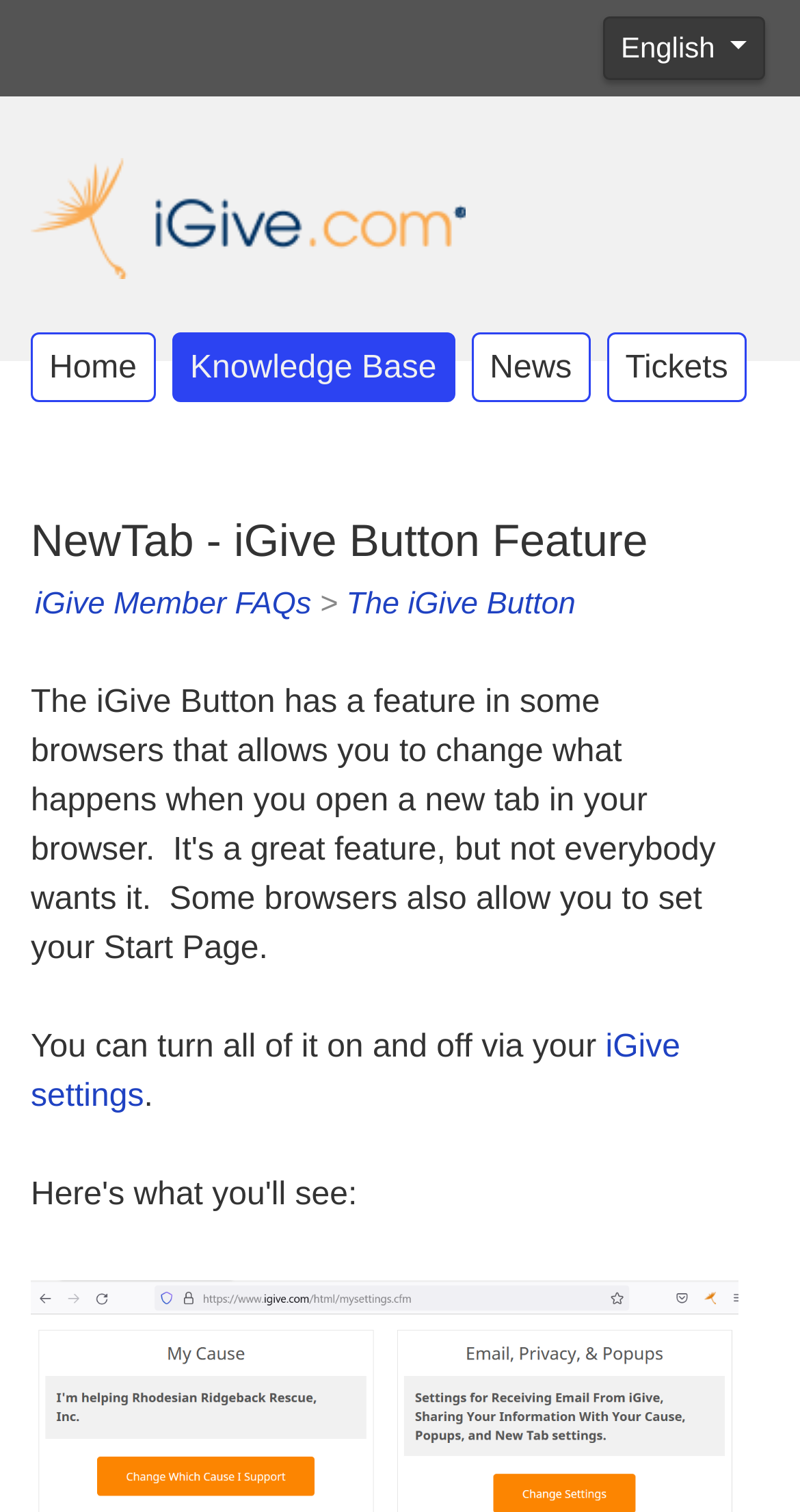Determine the coordinates of the bounding box that should be clicked to complete the instruction: "Switch to English". The coordinates should be represented by four float numbers between 0 and 1: [left, top, right, bottom].

[0.753, 0.011, 0.956, 0.053]